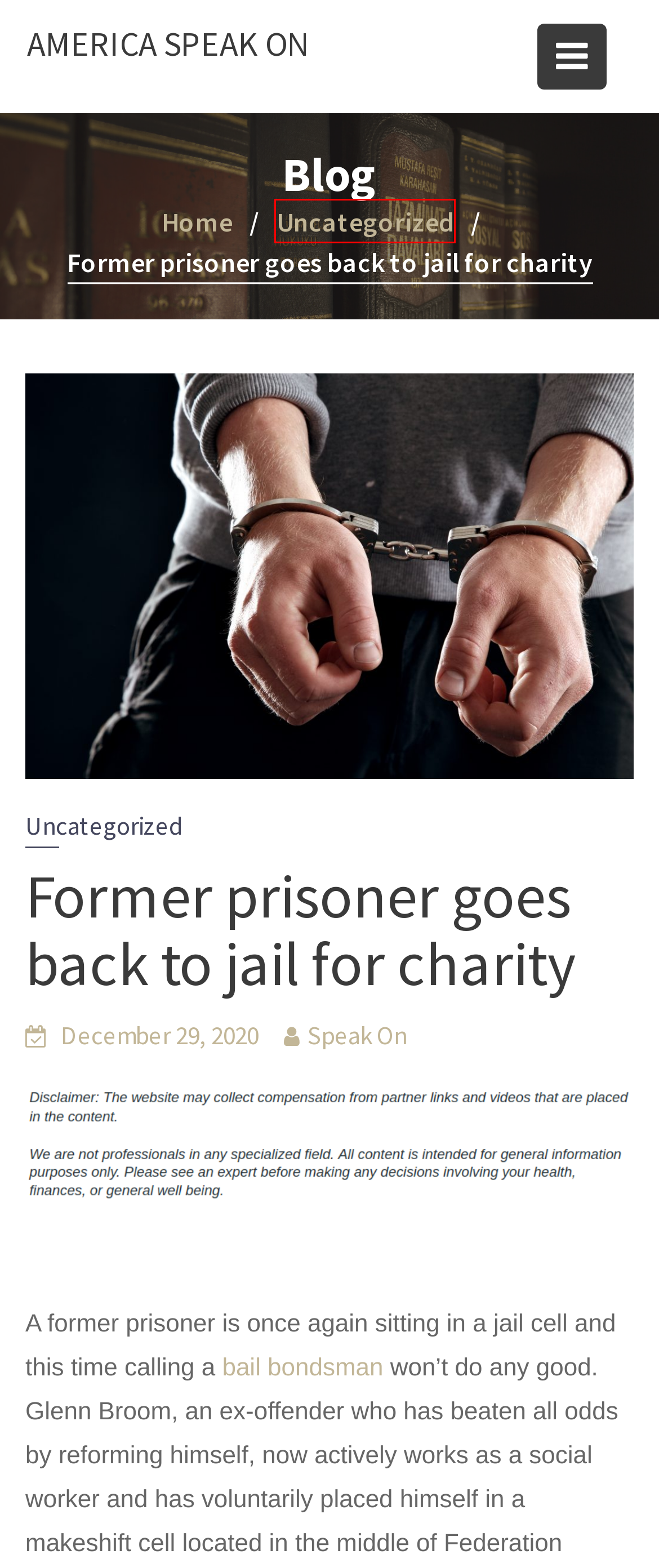Analyze the screenshot of a webpage that features a red rectangle bounding box. Pick the webpage description that best matches the new webpage you would see after clicking on the element within the red bounding box. Here are the candidates:
A. May 2024 - America Speak On
B. Uncategorized Archives - America Speak On
C. June 4, 2024 - America Speak On
D. What to Do After Getting in a DWI Accident - America Speak On
E. June 3, 2024 - America Speak On
F. Speak On, Author at America Speak On
G. Malpractice, Abuse, and Accidents: When to Get a Personal Injury Lawyer
H. America Speak On -

B